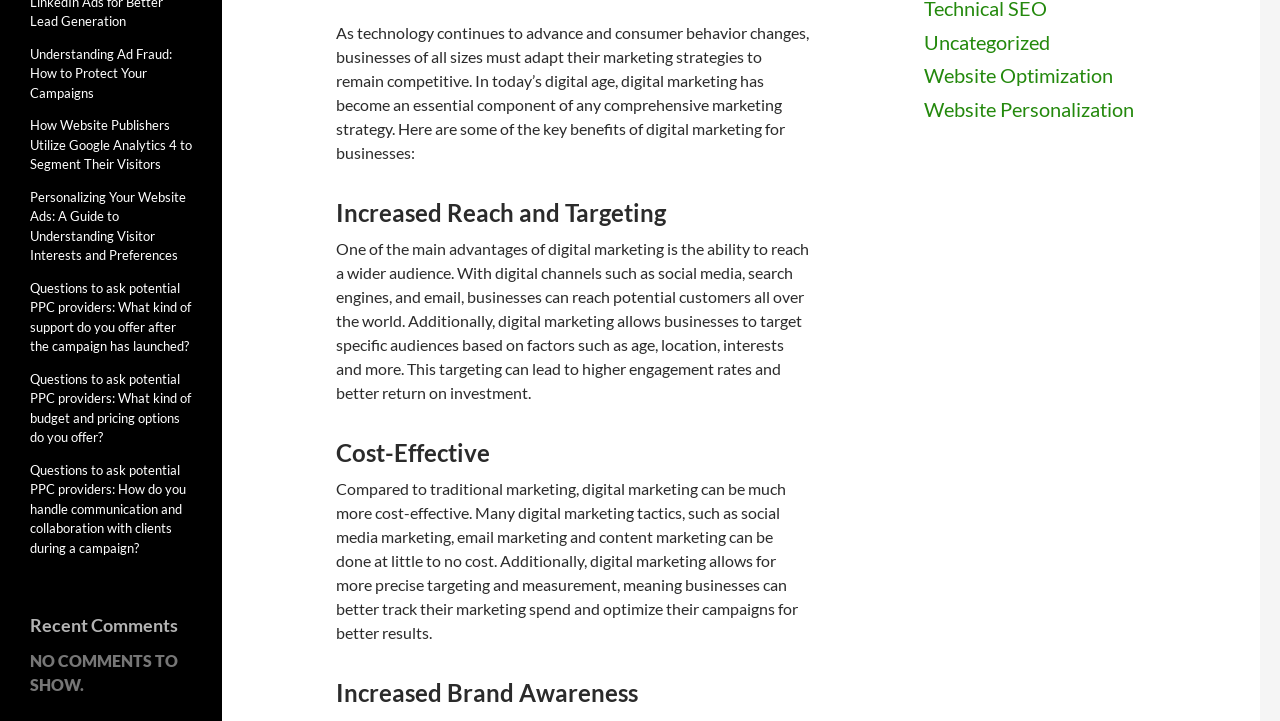Using the element description: "Uncategorized", determine the bounding box coordinates. The coordinates should be in the format [left, top, right, bottom], with values between 0 and 1.

[0.722, 0.041, 0.82, 0.074]